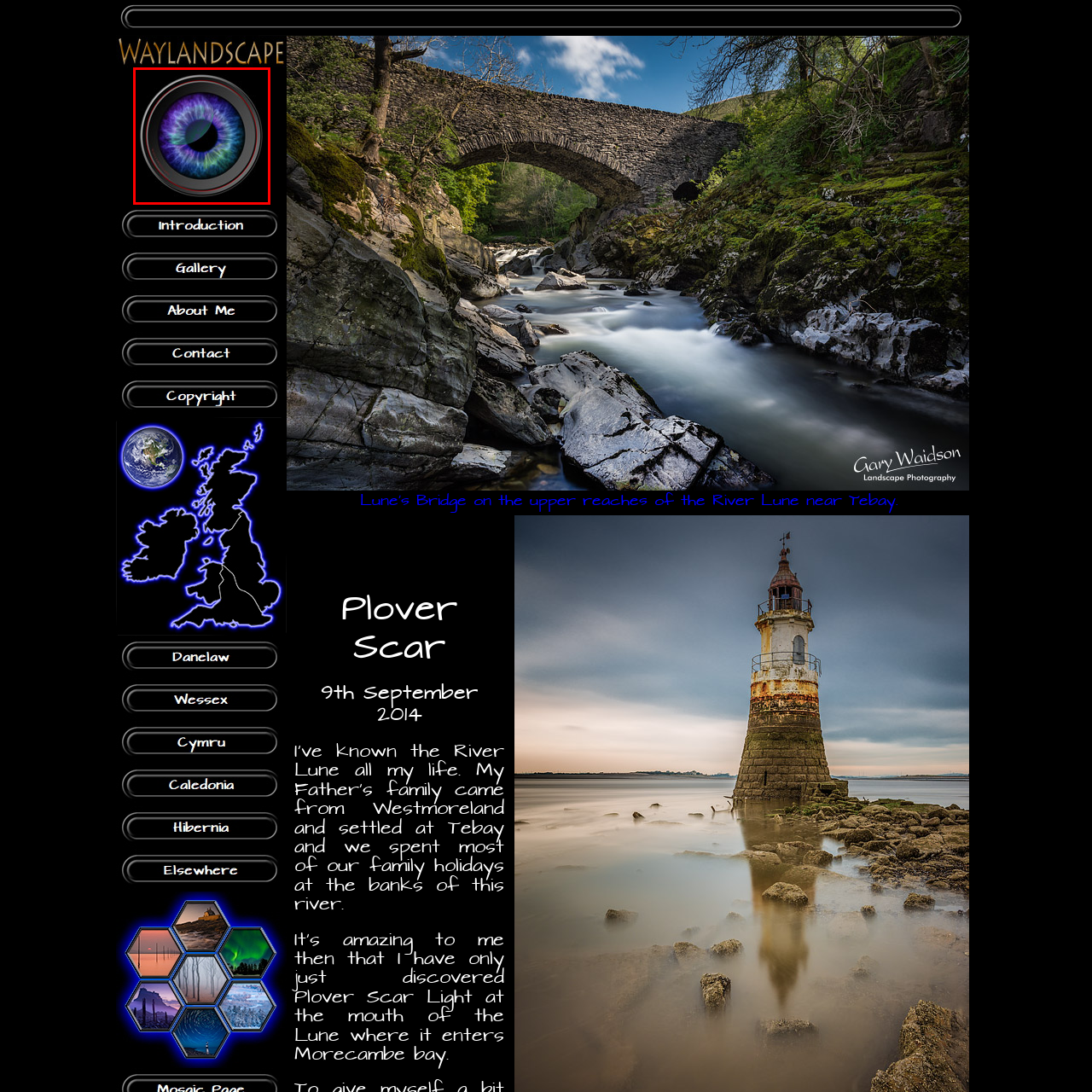Look at the image inside the red box and answer the question with a single word or phrase:
What is the dominant theme of the image?

fine art landscape photography